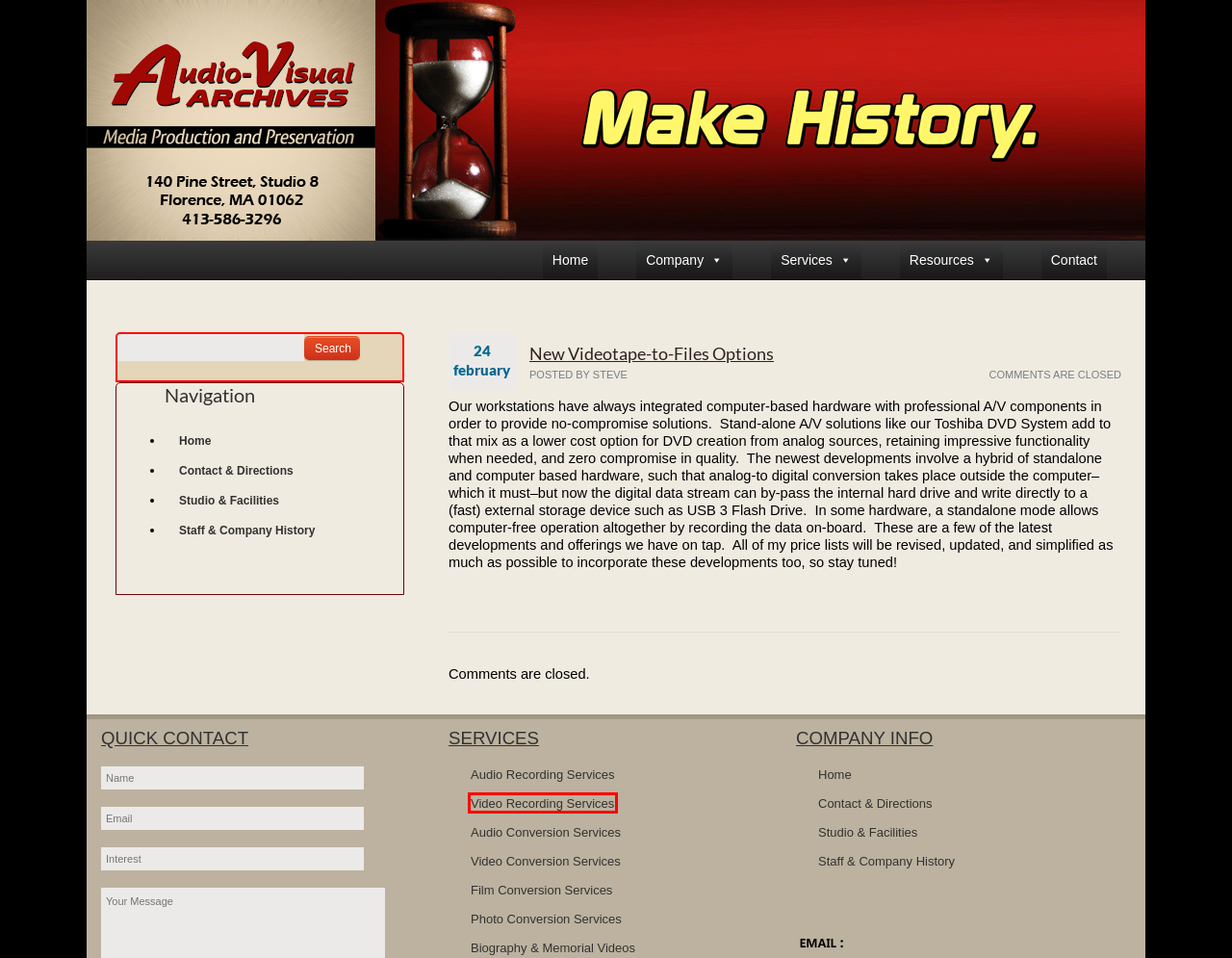You have a screenshot of a webpage with a red bounding box around an element. Identify the webpage description that best fits the new page that appears after clicking the selected element in the red bounding box. Here are the candidates:
A. Western MA Audio Transfer Service: Reel_Tape_Records_CD, Digital | Audio Visual Archives
B. Western Mass Videographer:Videotaping service recording Live Events | Audio Visual Archives
C. Audio-Visual Archives Mass CT_Film_Transfer Video Production
D. Steve Unkles_Media_Professional_Audio-Visual Archives Production | Audio Visual Archives
E. Film-to-Video_Transfer Service_Western Mass_movies-on-DVD_HD Frame-by-frame | Audio Visual Archives
F. Audio_Video_Film_Transfer_Service_Videographers_Western_Mass | Audio Visual Archives
G. Western Mass Photo_Scanning_Service_Restore Slideshow prints negatives | Audio Visual Archives
H. Resources | Audio Visual Archives

B